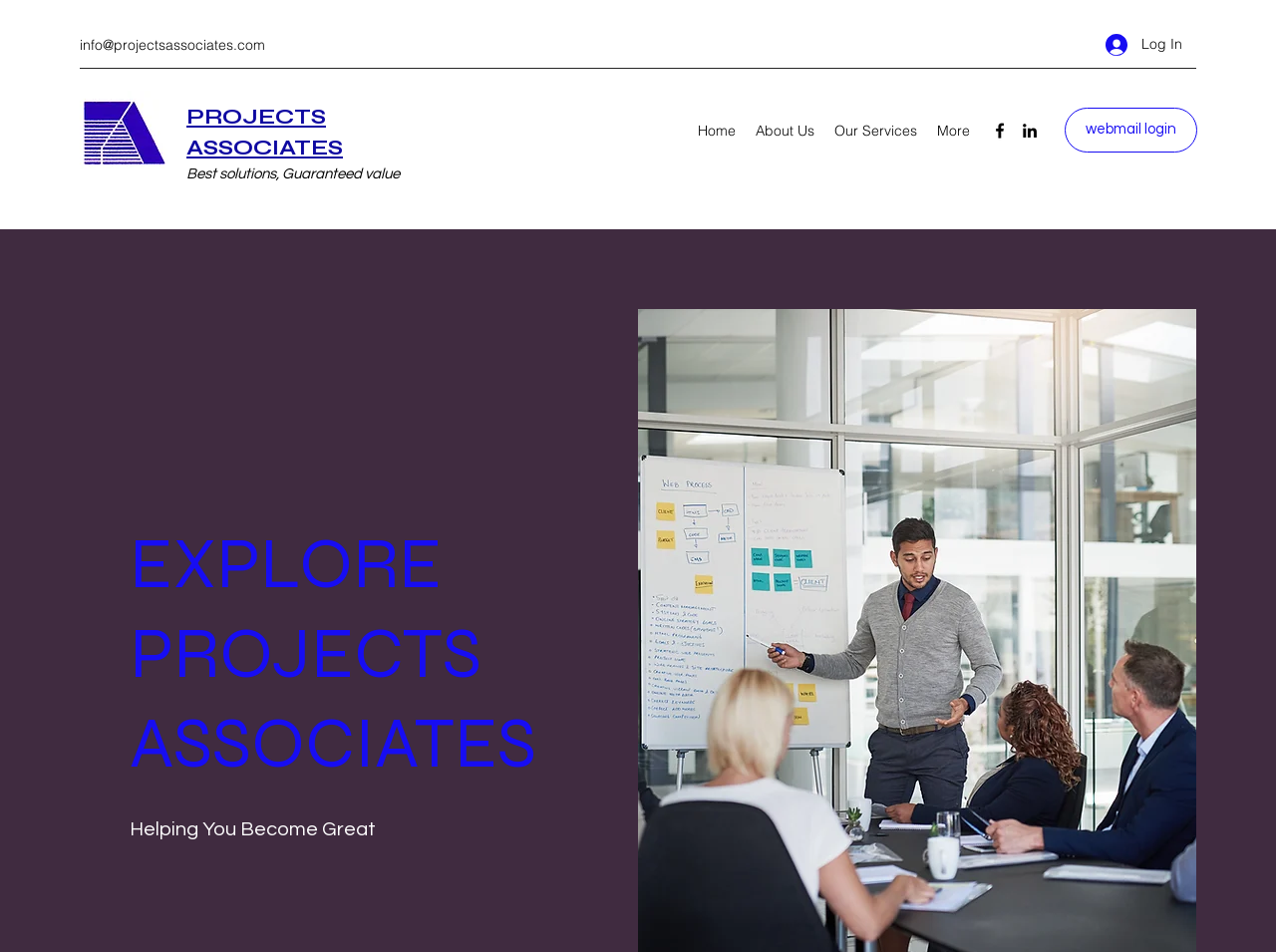Respond to the following question with a brief word or phrase:
What is the purpose of the 'Log In' button?

To log in to the website